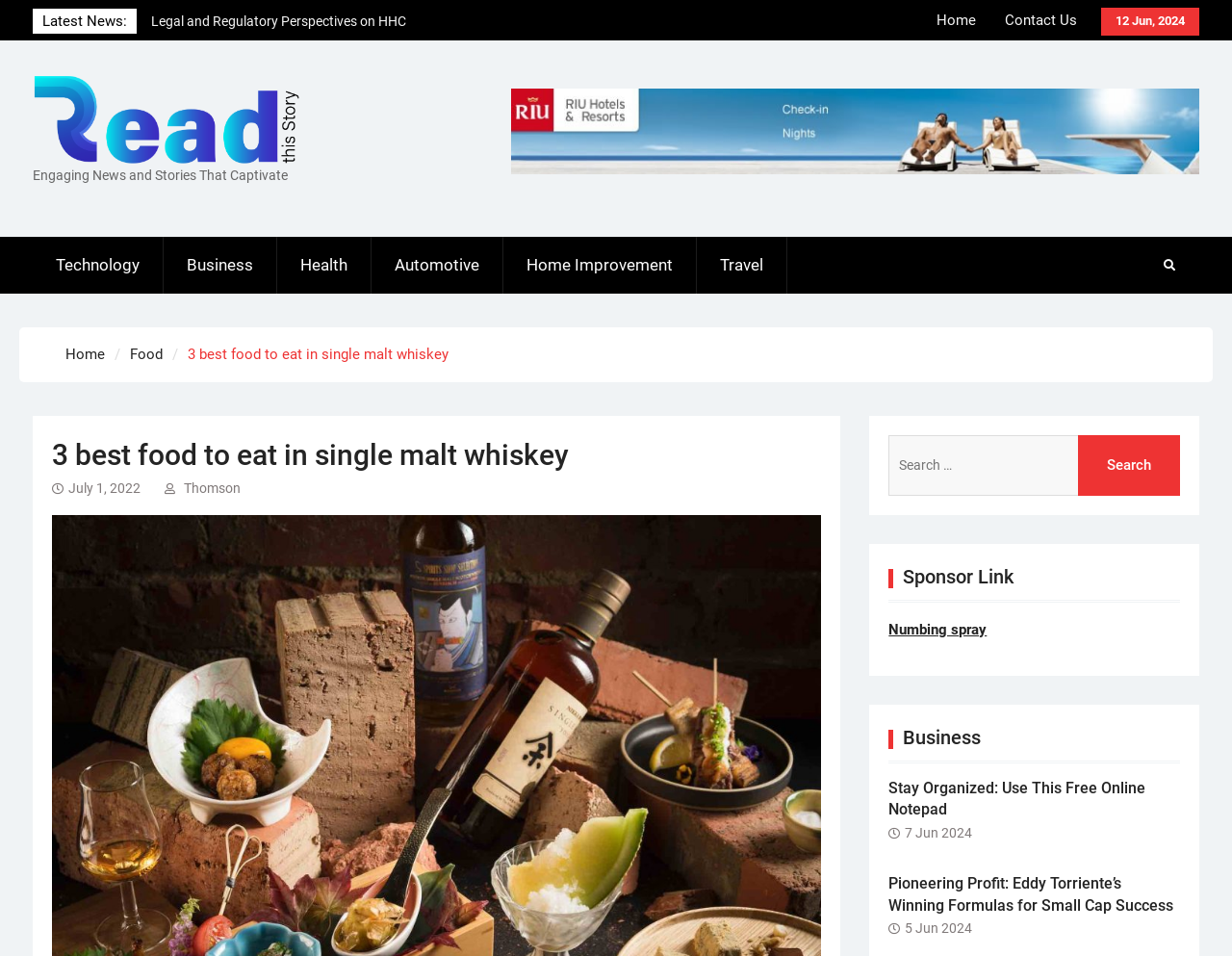What is the title of the article about whiskey?
Look at the screenshot and provide an in-depth answer.

I found a heading on the webpage that says '3 best food to eat in single malt whiskey', which seems to be the title of an article about whiskey.